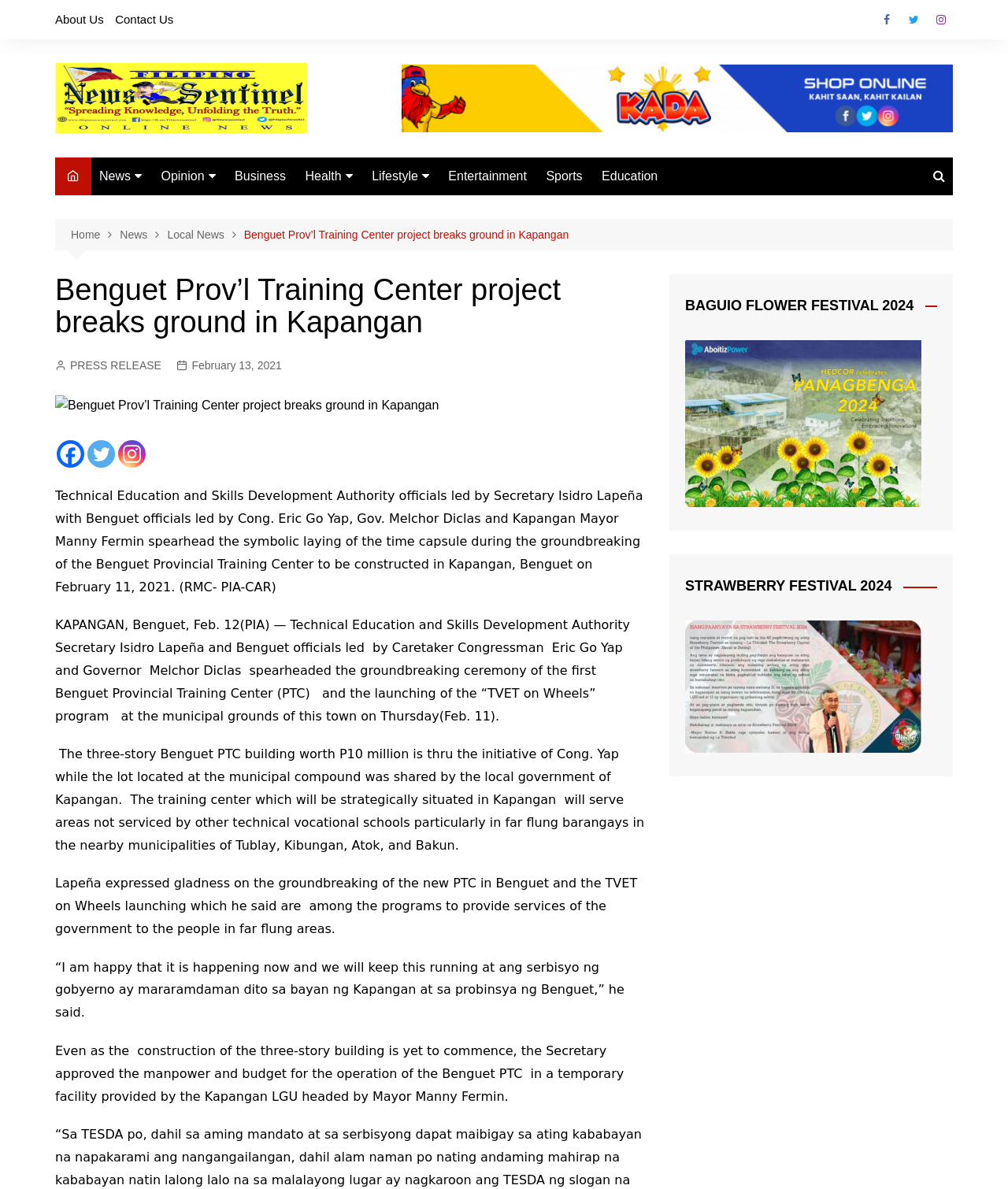Identify the bounding box coordinates for the region to click in order to carry out this instruction: "Click on the 'Facebook' link". Provide the coordinates using four float numbers between 0 and 1, formatted as [left, top, right, bottom].

[0.056, 0.37, 0.084, 0.394]